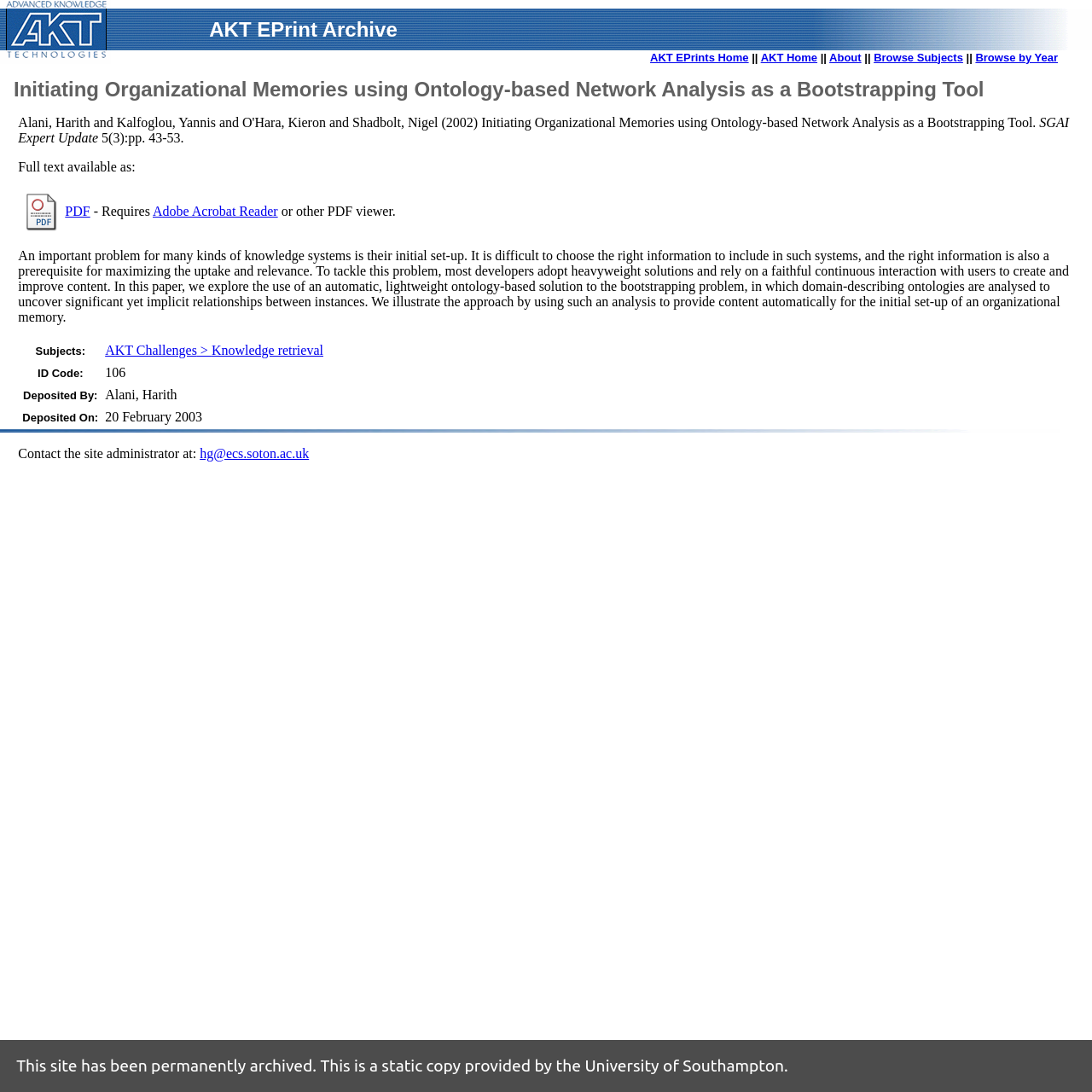Please determine the main heading text of this webpage.

Initiating Organizational Memories using Ontology-based Network Analysis as a Bootstrapping Tool